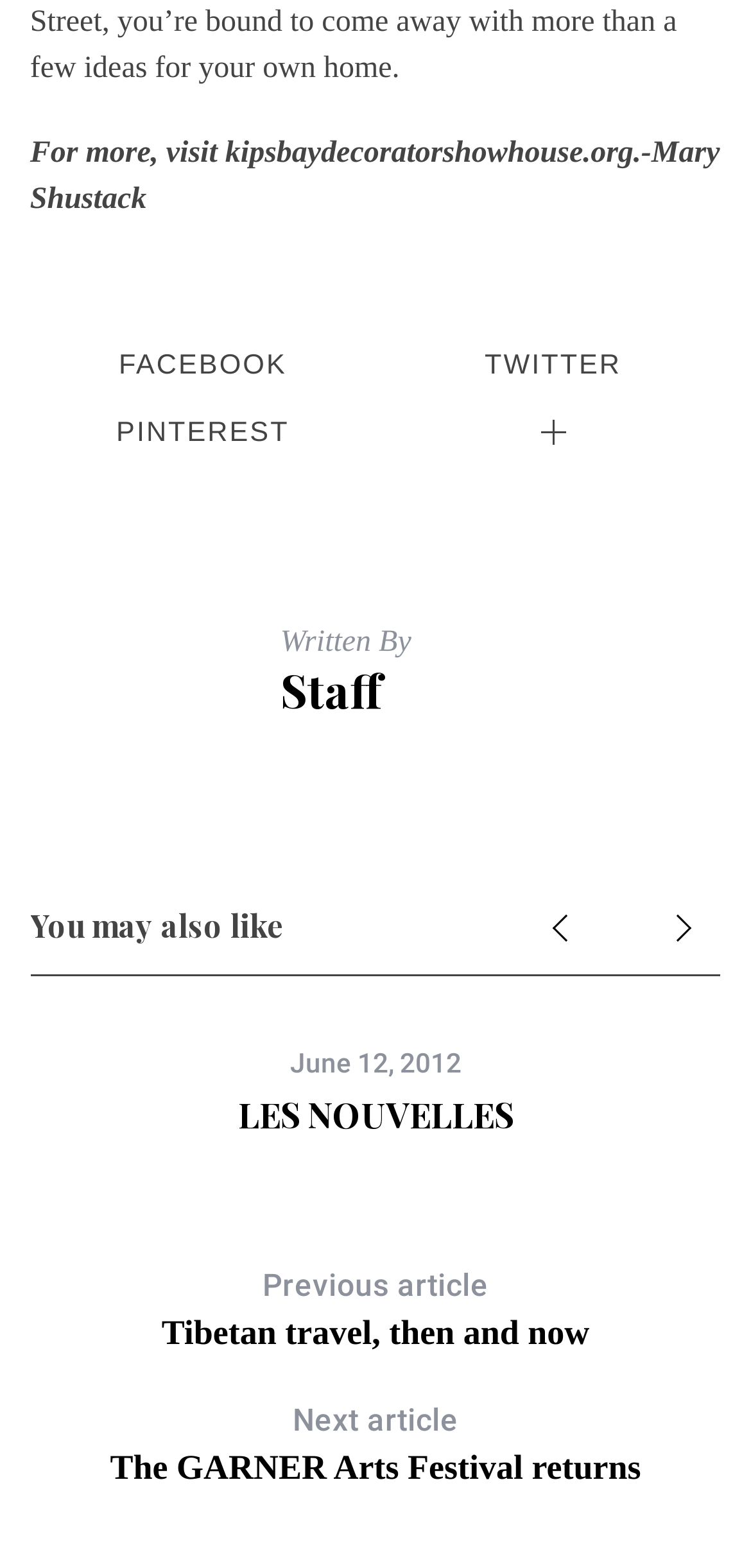Find the bounding box coordinates of the clickable region needed to perform the following instruction: "Read the next article". The coordinates should be provided as four float numbers between 0 and 1, i.e., [left, top, right, bottom].

[0.04, 0.892, 0.96, 0.948]